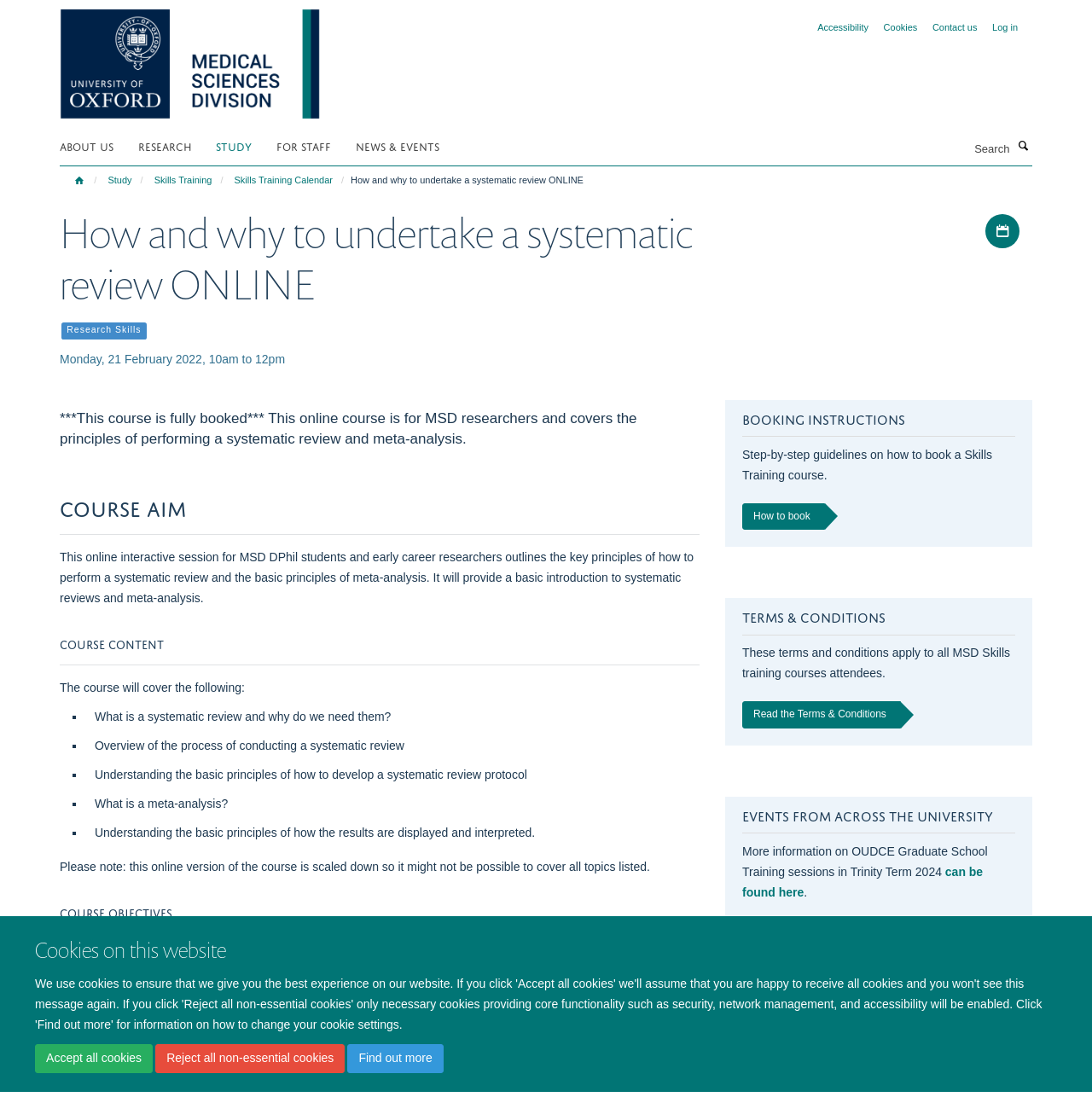Generate a comprehensive caption for the webpage you are viewing.

This webpage is about a systematic review and meta-analysis online course offered by the University of Oxford, Medical Sciences Division. The course is fully booked, and it's designed for MSD researchers. The webpage is divided into several sections, including course details, course aim, course content, course objectives, booking instructions, terms and conditions, and events from across the university.

At the top of the page, there is a navigation menu with links to "Skip to main content", "Cookies on this website", "University of Oxford, Medical Sciences Division", "Accessibility", "Cookies", "Contact us", and "Log in". Below the navigation menu, there is a search bar with a "Search" button.

The course details section displays the course title, "How and why to undertake a systematic review ONLINE", and a note that the course is fully booked. The course aim section explains that the course will provide an introduction to systematic reviews and meta-analysis for MSD DPhil students and early career researchers.

The course content section lists the topics that will be covered, including what a systematic review is, the process of conducting a systematic review, developing a systematic review protocol, and understanding meta-analysis. The course objectives section outlines what participants will learn from the course, including understanding the principles of systematic reviews and meta-analysis.

The booking instructions section provides step-by-step guidelines on how to book a Skills Training course, with a link to "How to book". The terms and conditions section explains the terms and conditions that apply to all MSD Skills training courses attendees, with a link to "Read the Terms & Conditions".

The events from across the university section lists other training sessions and workshops offered by the university, including OUDCE Graduate School Training sessions and RSL workshops on academic reading, writing, and the responsible use of AI technology.

Throughout the webpage, there are several links to other pages, including "Search", "Accessibility", "Cookies", "Contact us", "Log in", "How to book", "Read the Terms & Conditions", and "can be found here". There are also several headings, including "COURSE AIM", "COURSE CONTENT", "COURSE OBJECTIVES", "BOOKING INSTRUCTIONS", "TERMS & CONDITIONS", and "EVENTS FROM ACROSS THE UNIVERSITY".